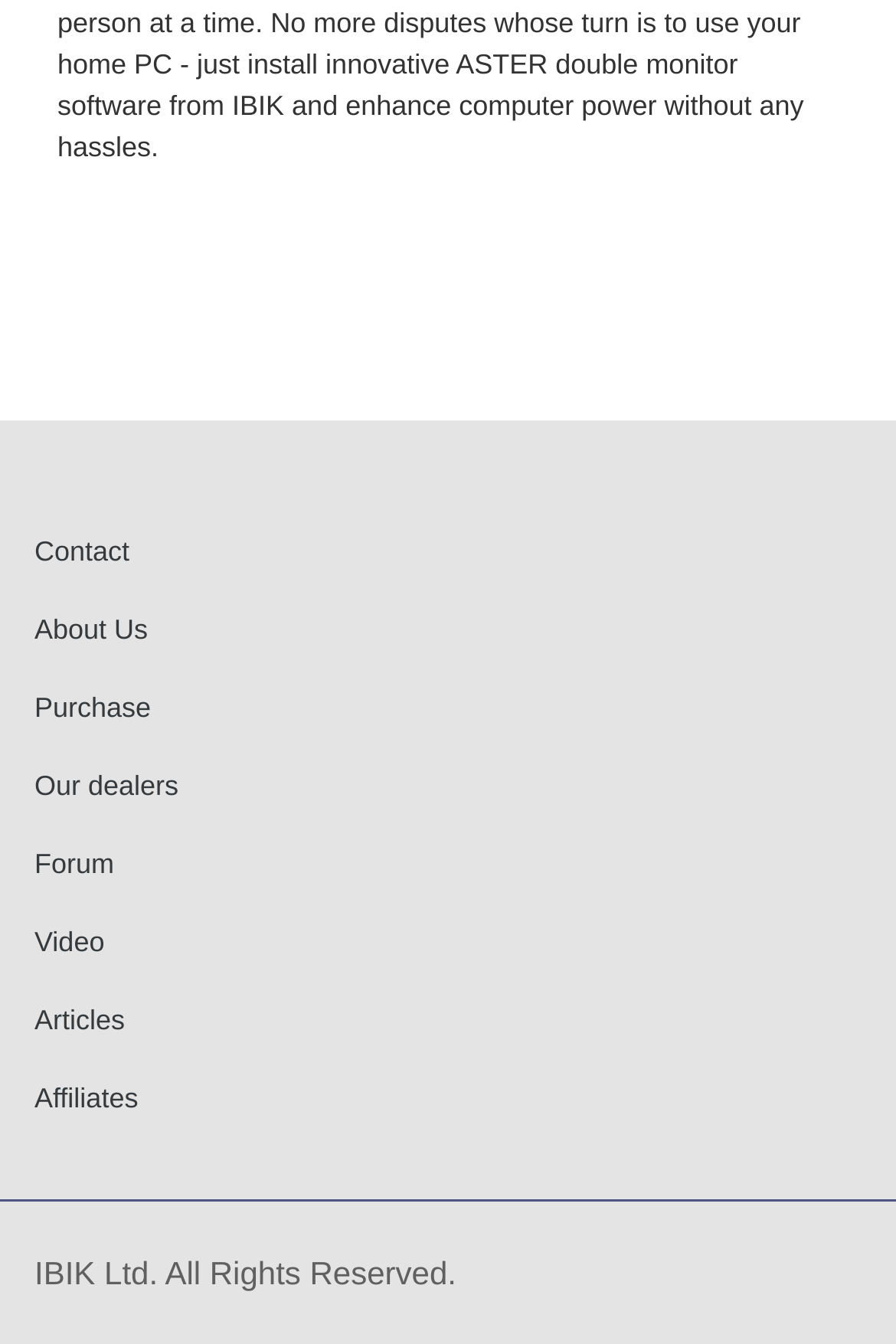Please identify the bounding box coordinates of the clickable region that I should interact with to perform the following instruction: "find a dealer". The coordinates should be expressed as four float numbers between 0 and 1, i.e., [left, top, right, bottom].

[0.038, 0.573, 0.199, 0.597]